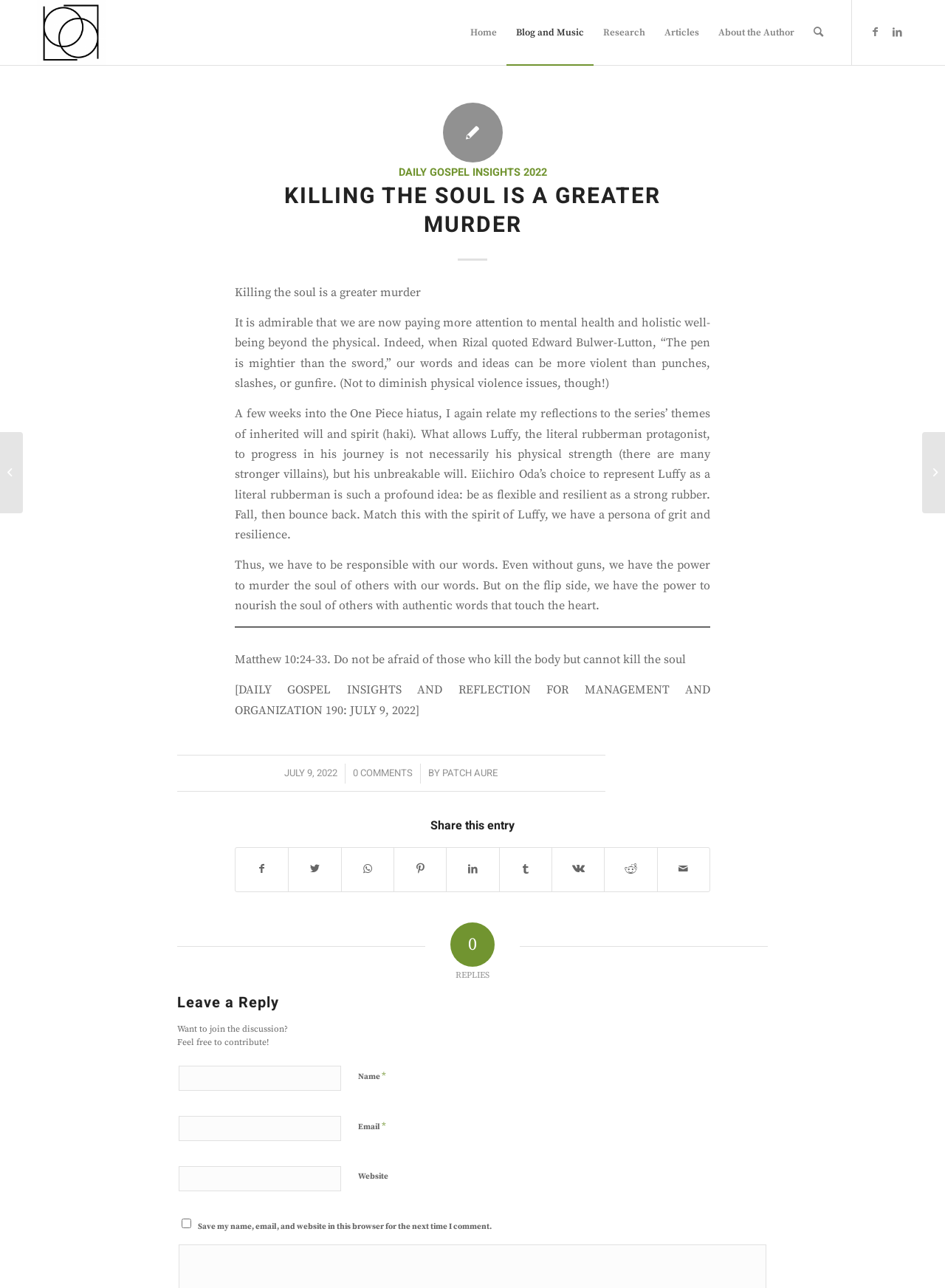Identify the bounding box coordinates of the clickable section necessary to follow the following instruction: "Click on the Home menu". The coordinates should be presented as four float numbers from 0 to 1, i.e., [left, top, right, bottom].

[0.488, 0.0, 0.536, 0.05]